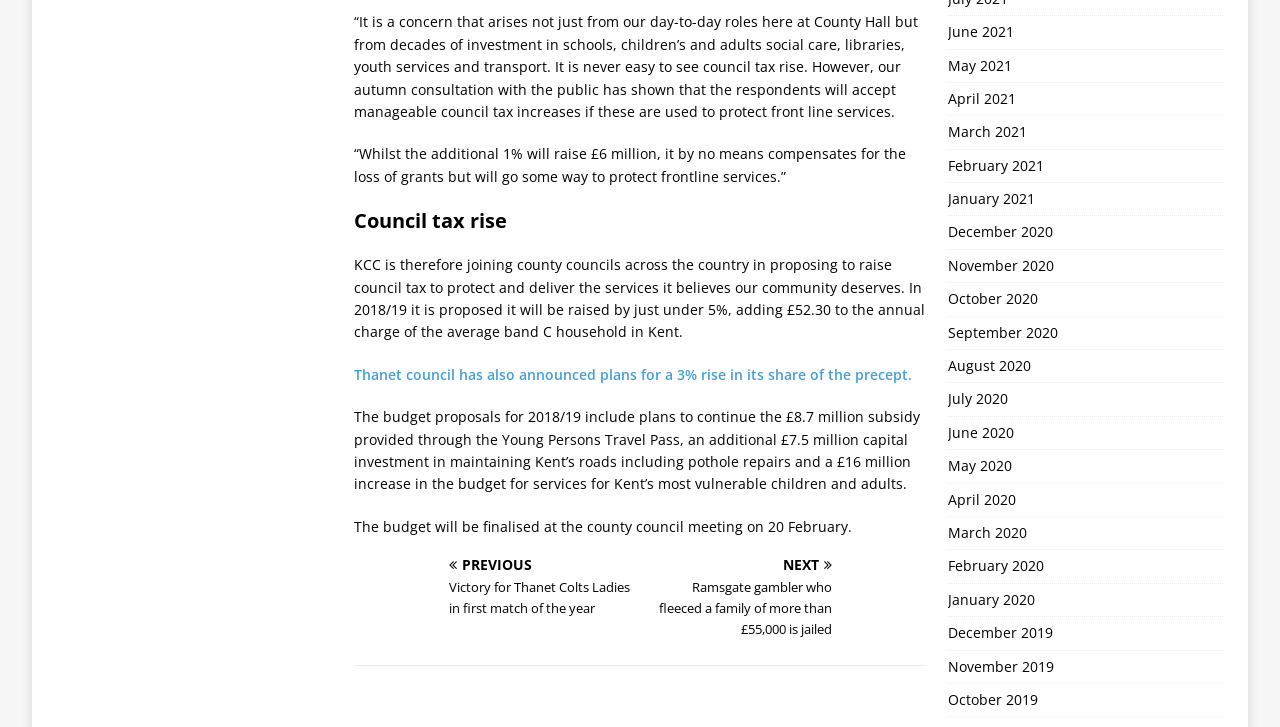Please respond to the question with a concise word or phrase:
What is the budget for services for Kent's most vulnerable children and adults?

£16 million